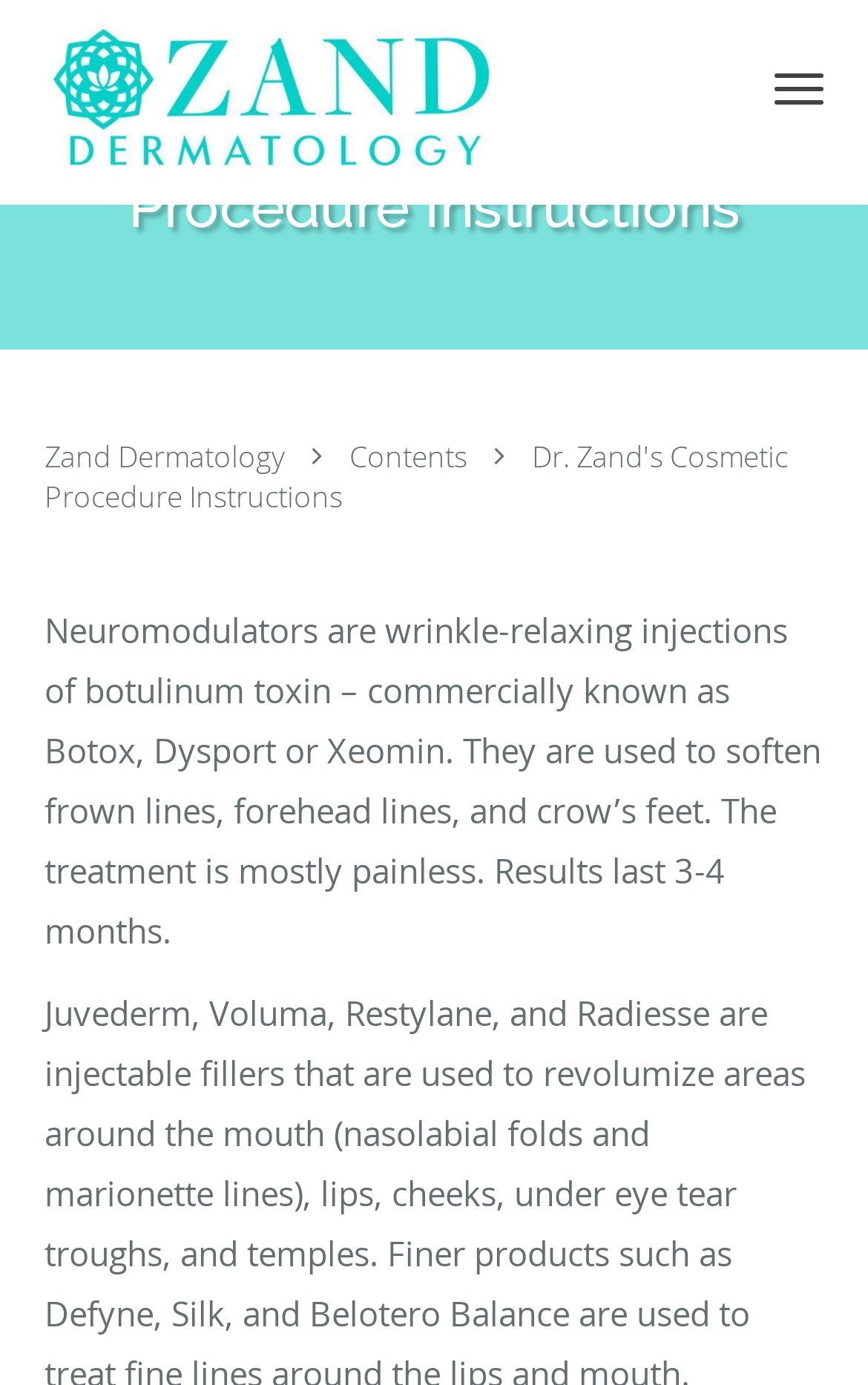Generate the text of the webpage's primary heading.

Dr. Zand's Cosmetic Procedure Instructions